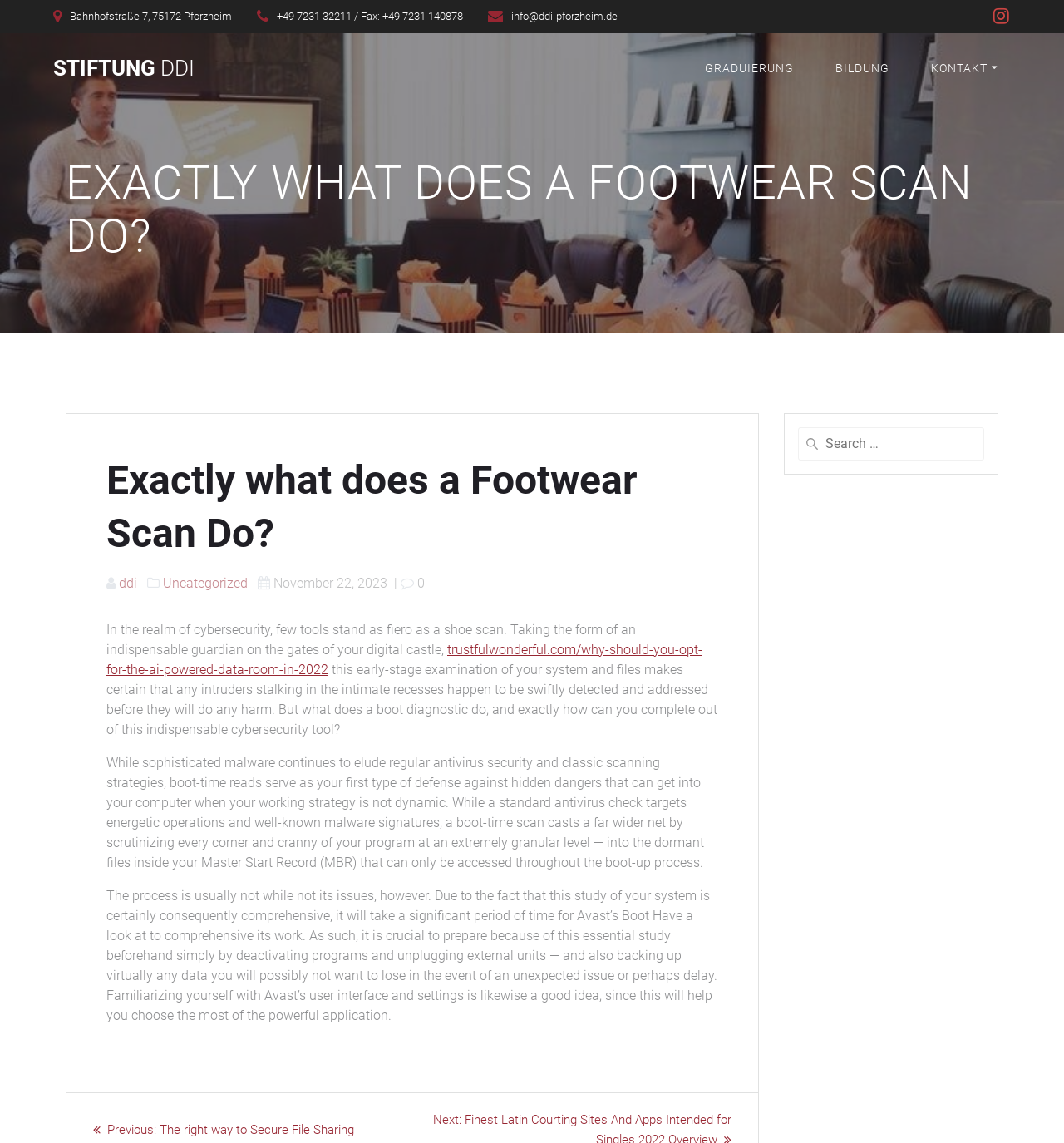Please find the bounding box coordinates of the section that needs to be clicked to achieve this instruction: "Visit the 'KONTAKT' page".

[0.86, 0.044, 0.958, 0.076]